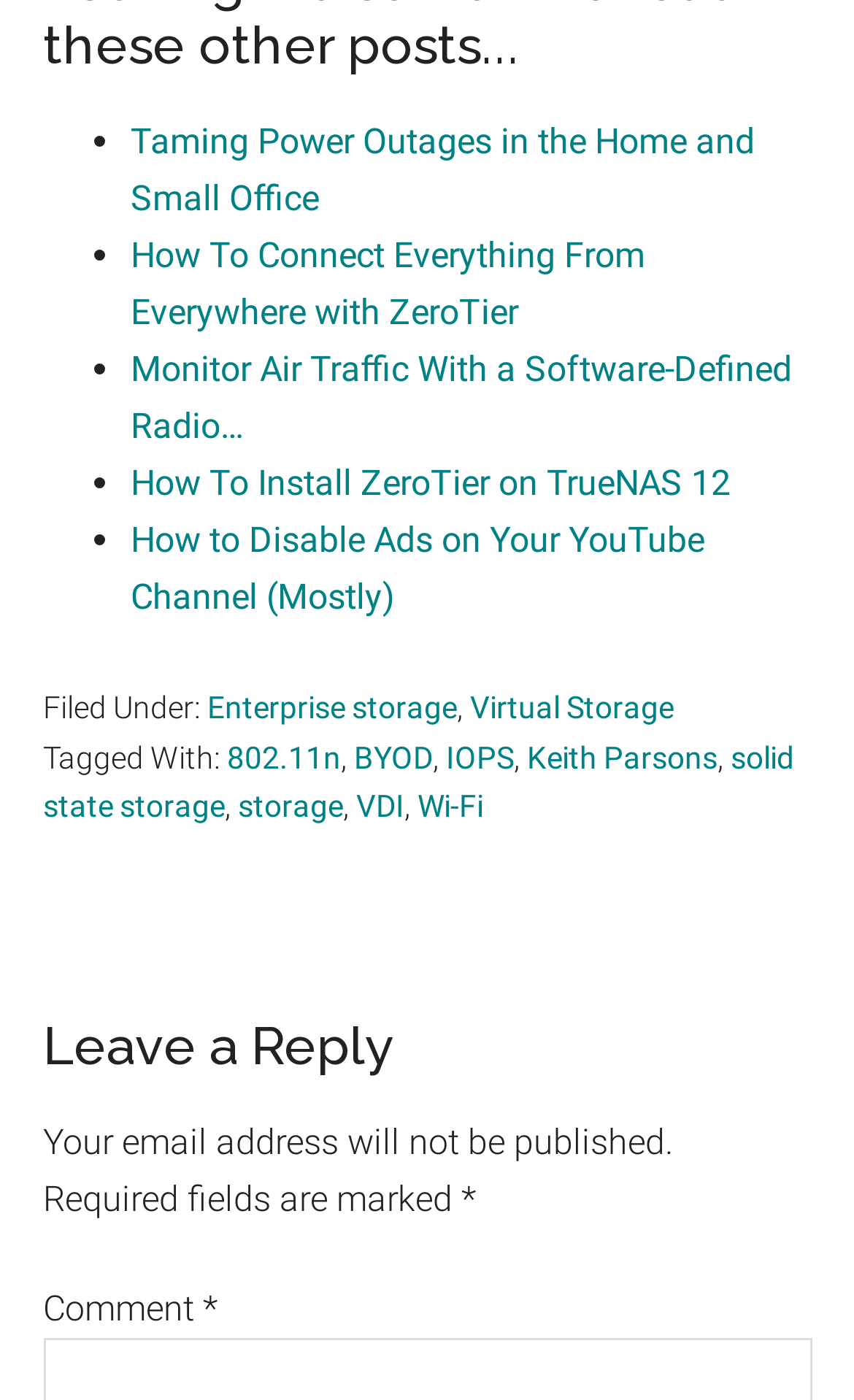Refer to the image and answer the question with as much detail as possible: What categories are listed in the footer?

In the footer section of the webpage, there are categories listed, including 'Enterprise storage' and 'Virtual Storage', which are related to storage.